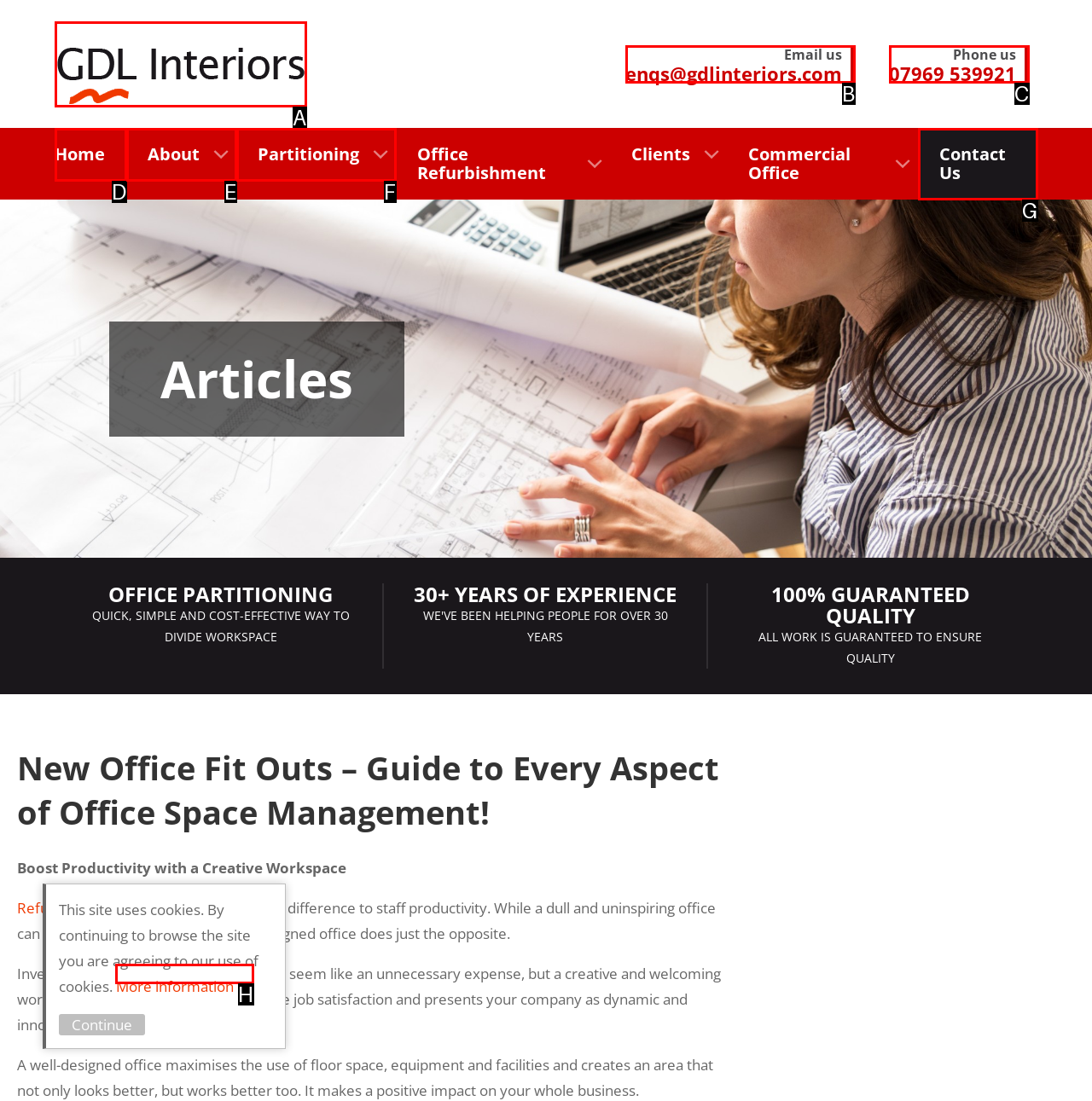Select the option that corresponds to the description: Accessories
Respond with the letter of the matching choice from the options provided.

None